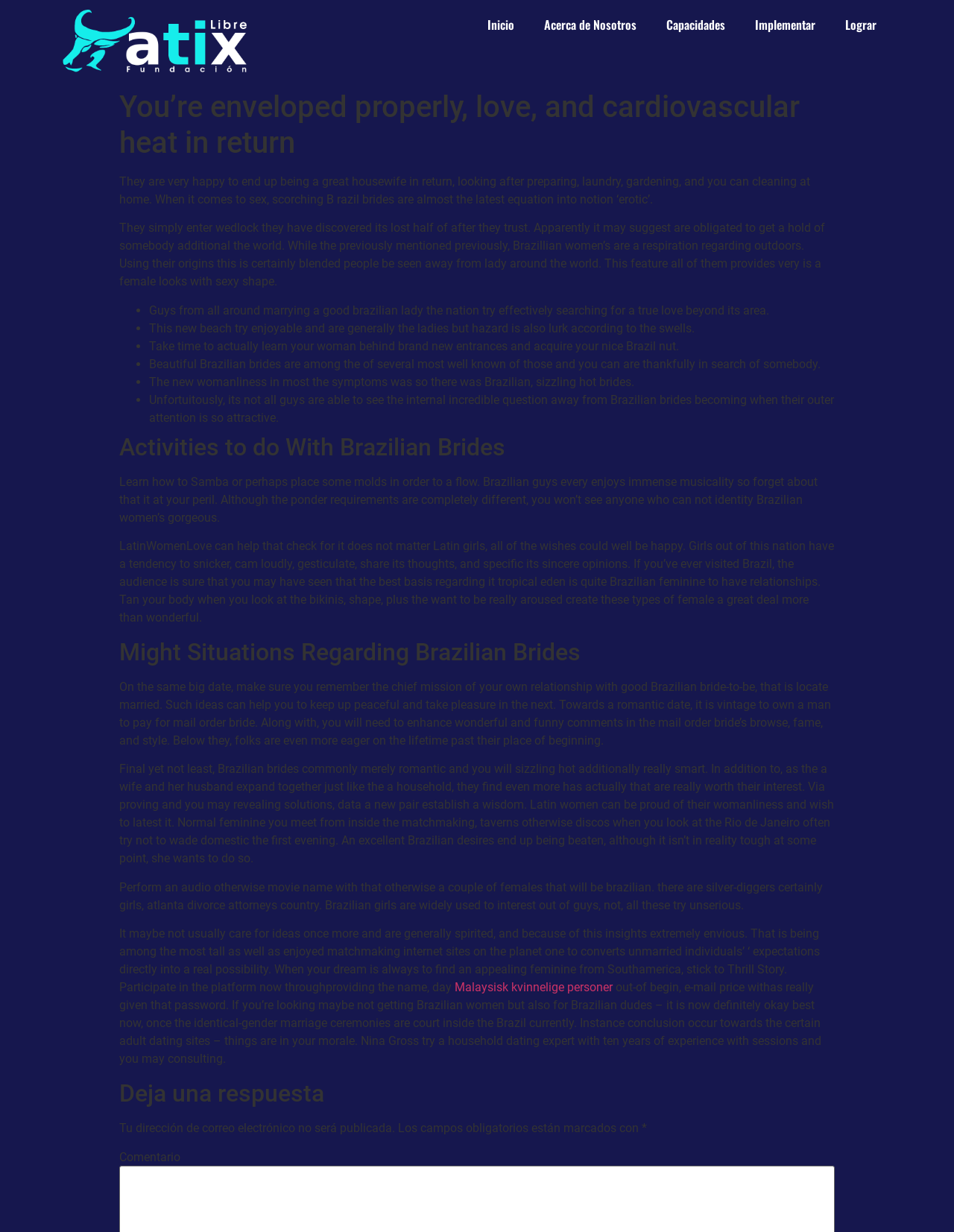Look at the image and answer the question in detail:
What is the target audience of the webpage?

Based on the webpage content, it seems that the target audience is men who are interested in dating or marrying Brazilian women. The webpage provides information and advice specifically tailored to this demographic, suggesting that its primary audience is men seeking romantic connections with Brazilian brides.